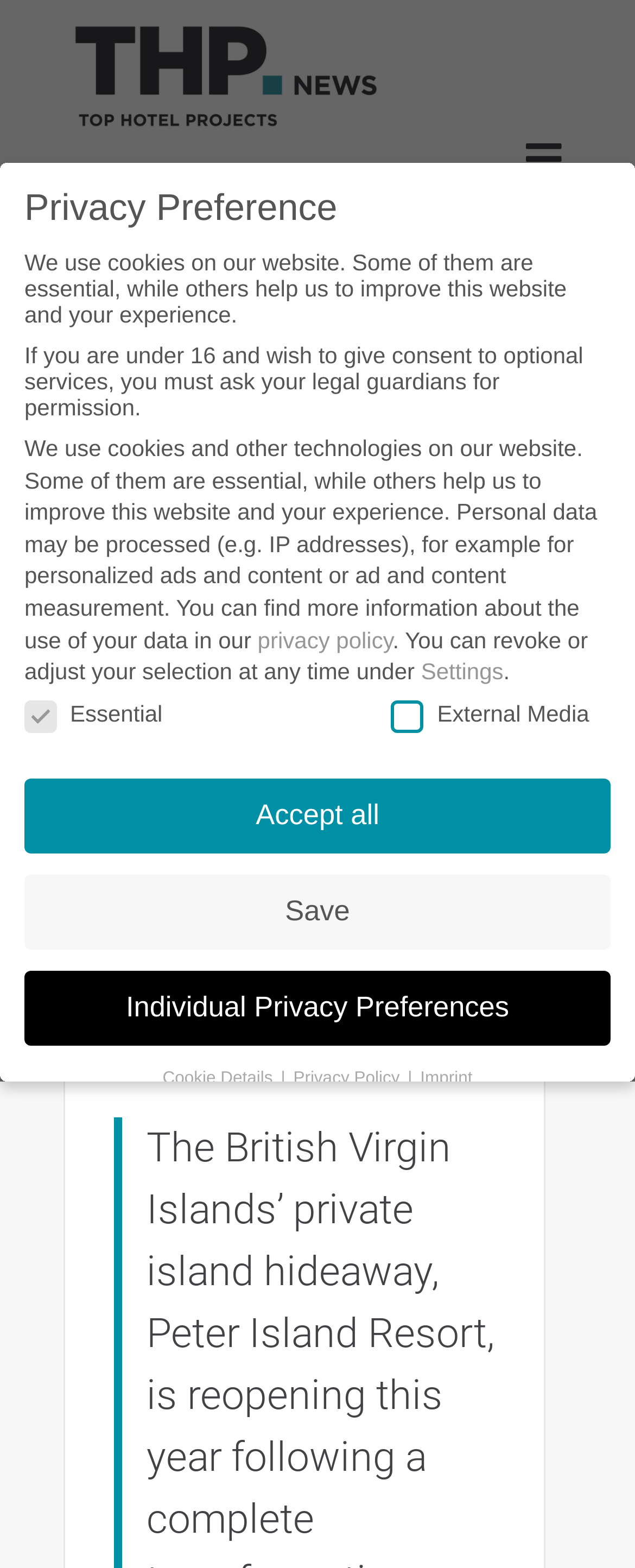Refer to the image and provide an in-depth answer to the question:
Who wrote the article?

The author's name is mentioned in the article, specifically in the 'BY' section, which indicates that the article was written by LAUREN JADE HILL.